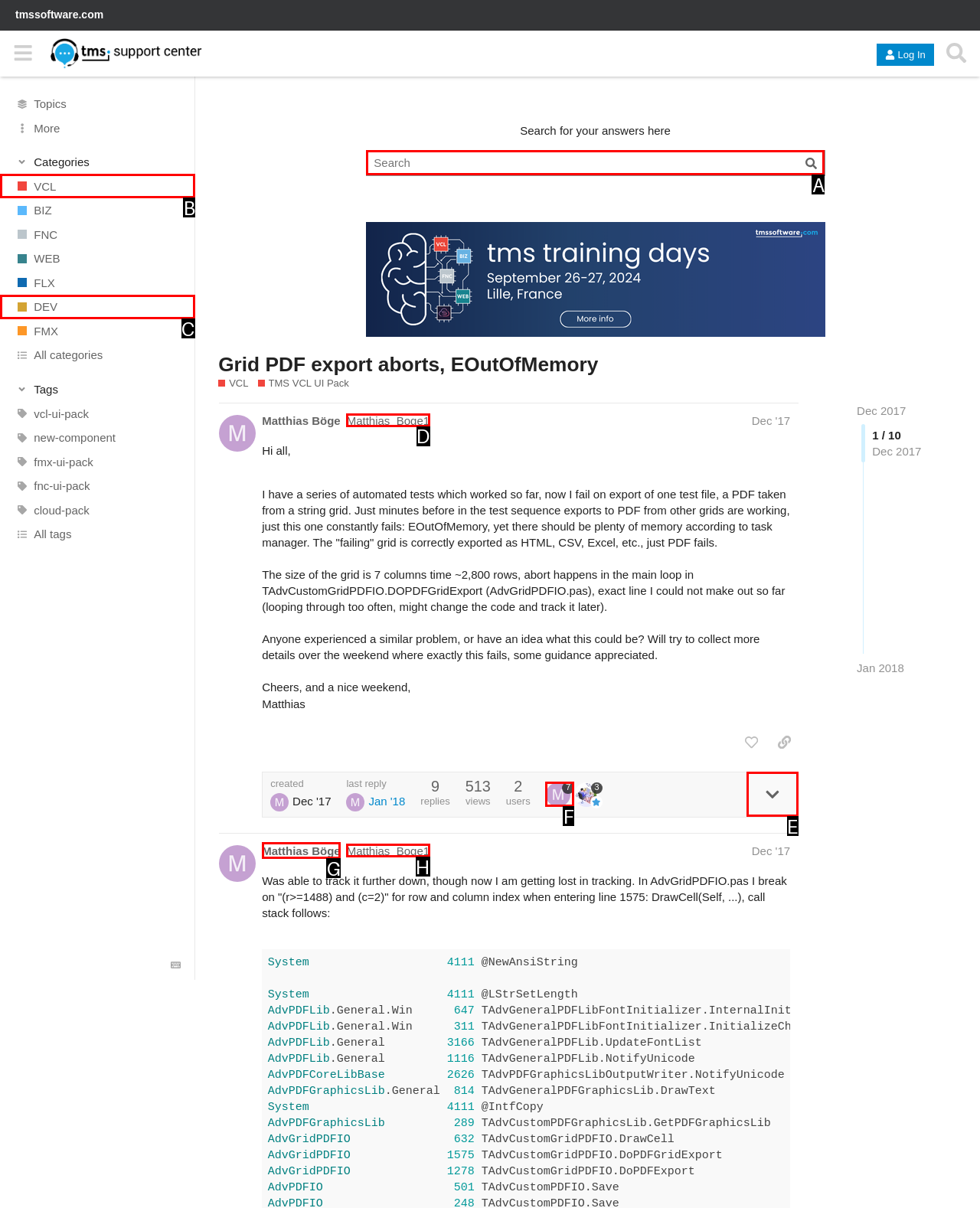Determine which element should be clicked for this task: Learn about jewelry making supplies
Answer with the letter of the selected option.

None